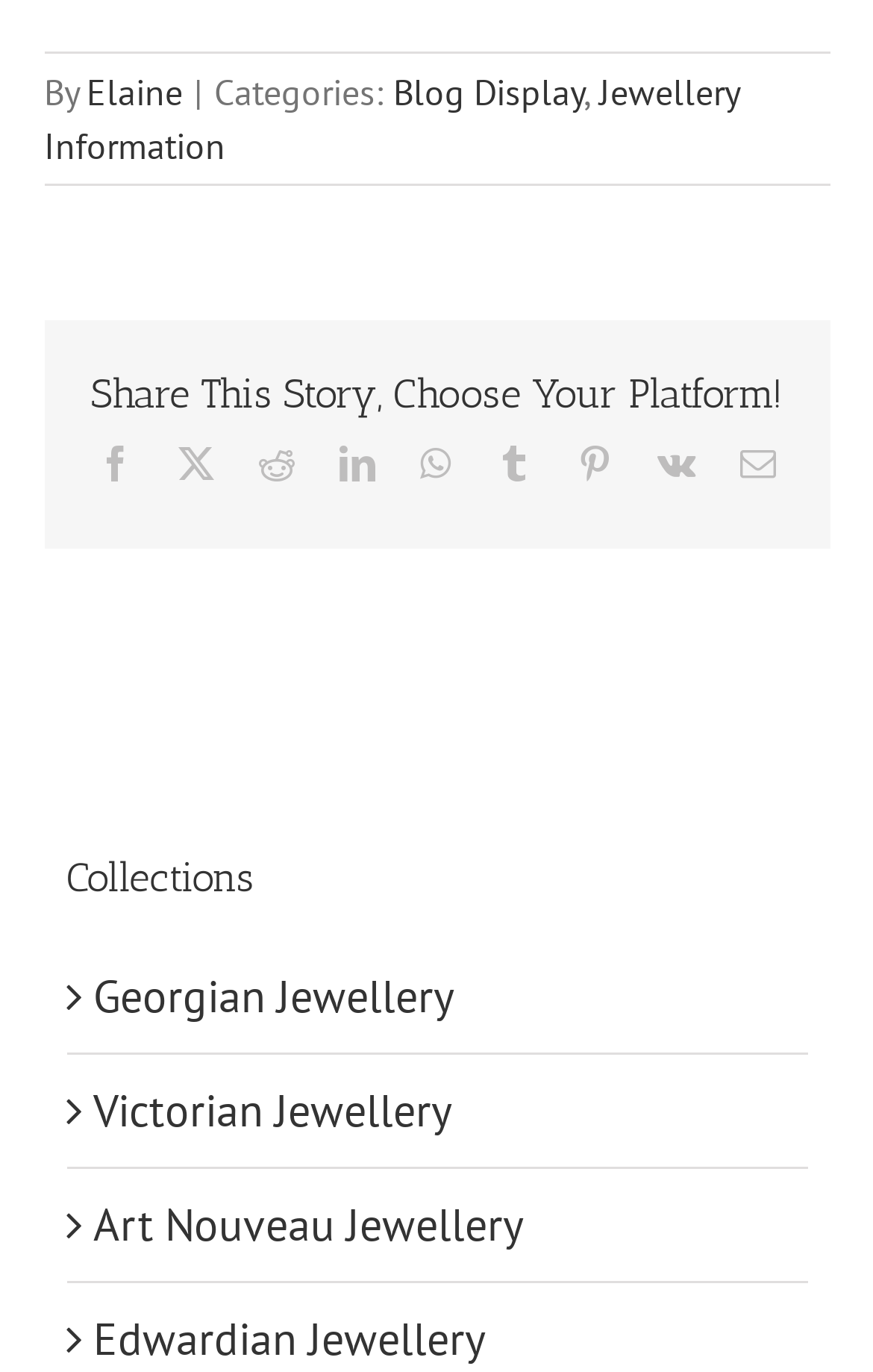What is the category of the blog display?
Please provide a single word or phrase answer based on the image.

Jewellery Information